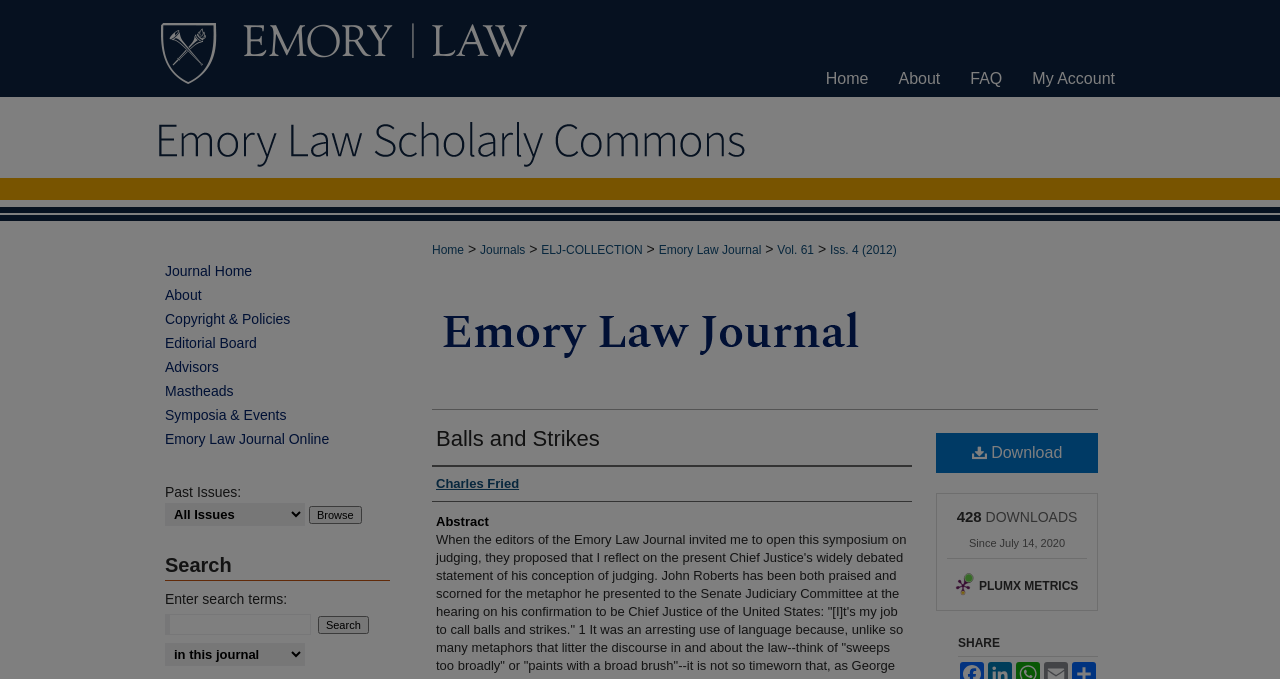Using the information shown in the image, answer the question with as much detail as possible: How many downloads has the article had?

I found the answer by looking at the static text '428' next to the 'DOWNLOADS' heading on the page.